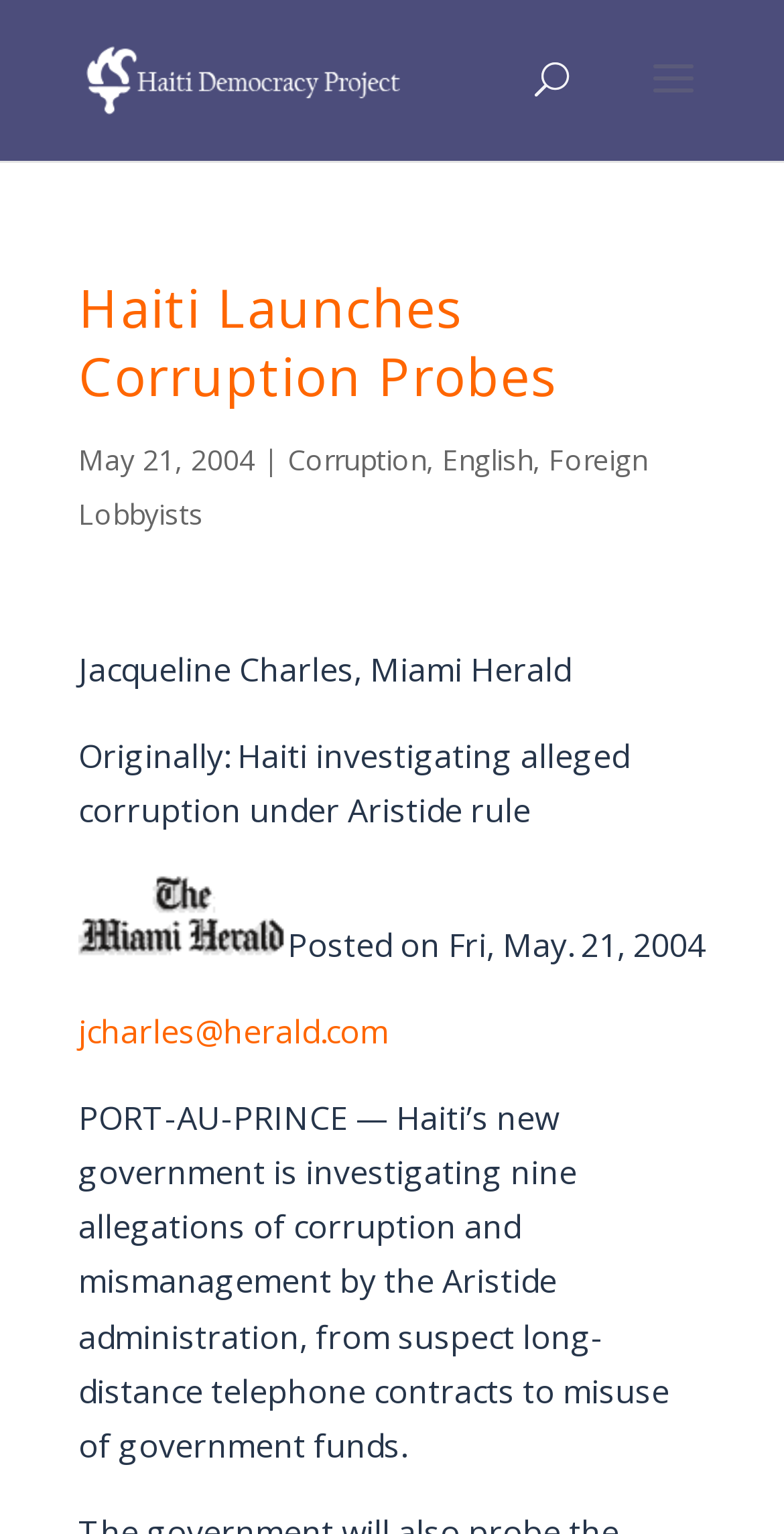Using the format (top-left x, top-left y, bottom-right x, bottom-right y), and given the element description, identify the bounding box coordinates within the screenshot: Corruption

[0.367, 0.286, 0.544, 0.311]